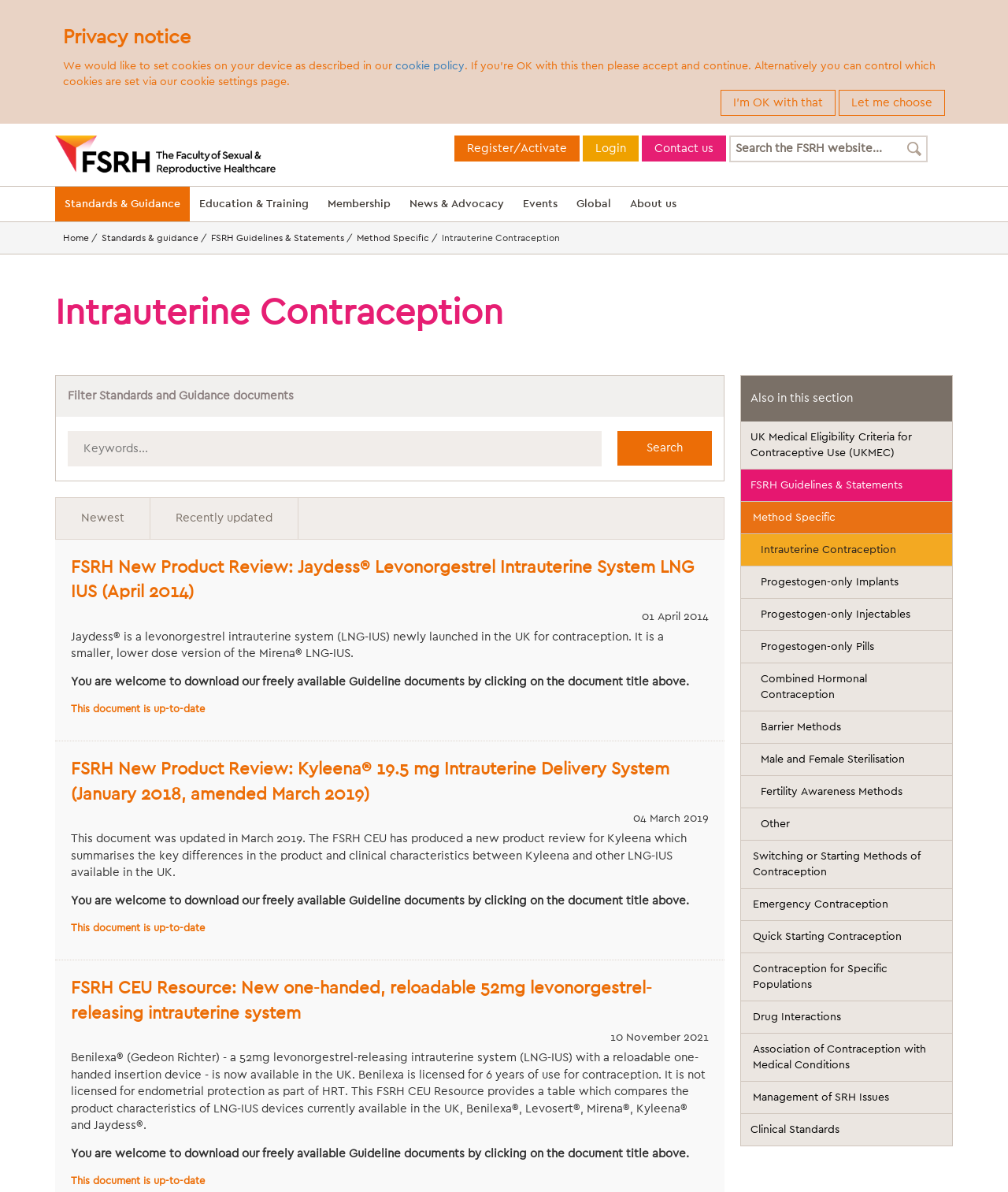Please identify the bounding box coordinates of the element on the webpage that should be clicked to follow this instruction: "Filter Standards and Guidance documents". The bounding box coordinates should be given as four float numbers between 0 and 1, formatted as [left, top, right, bottom].

[0.613, 0.361, 0.706, 0.391]